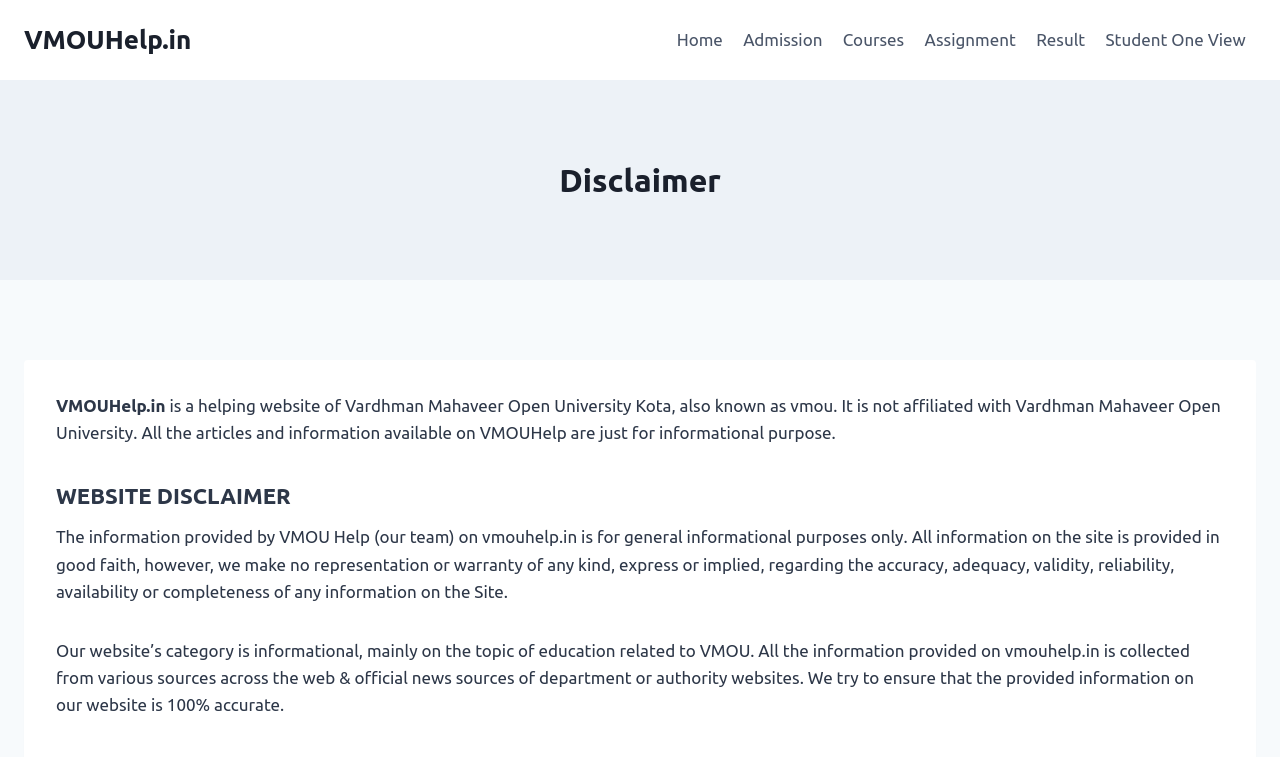What is the name of the website?
From the image, respond using a single word or phrase.

VMOUHelp.in